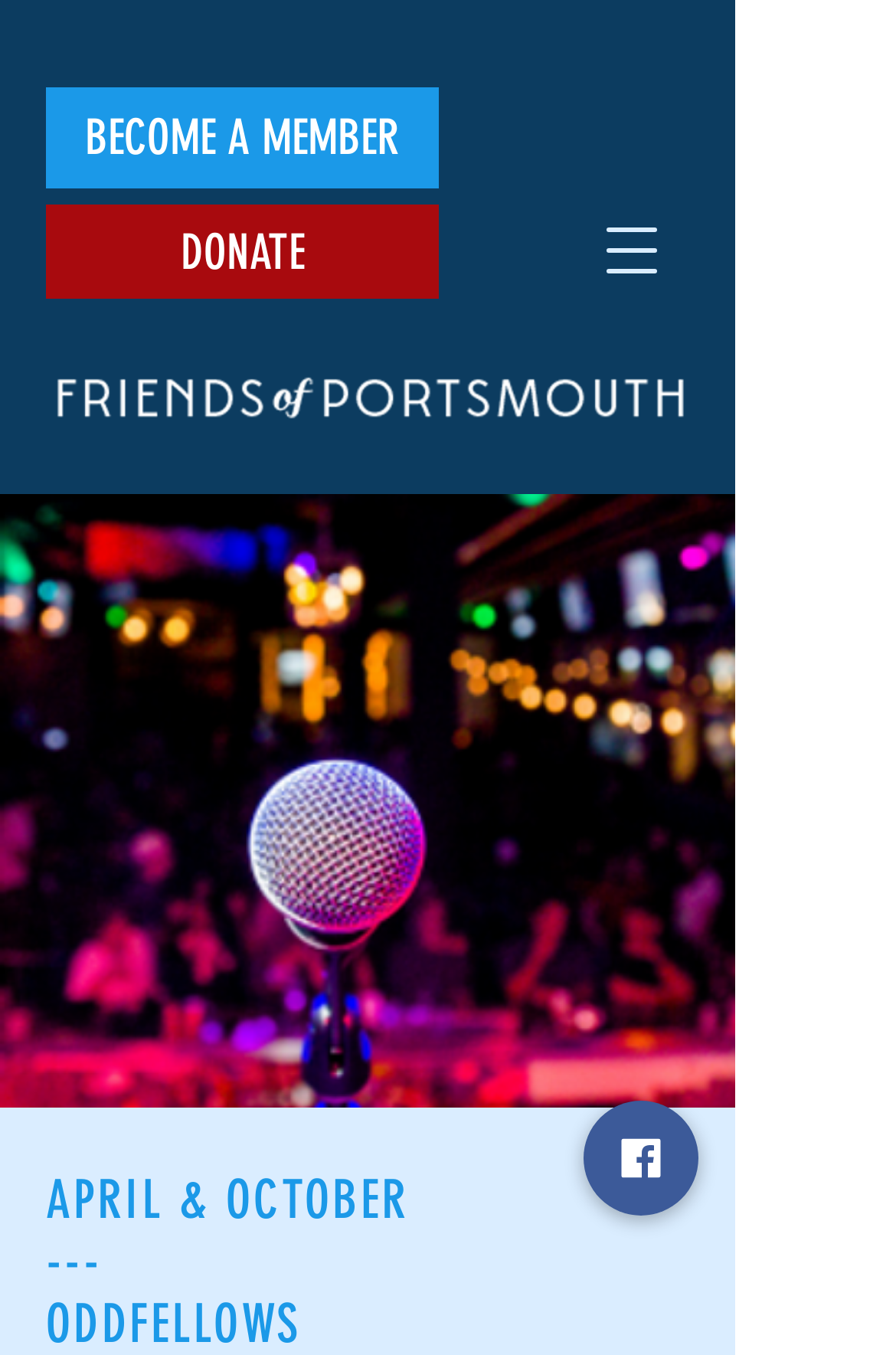Using the provided element description: "Facebook", identify the bounding box coordinates. The coordinates should be four floats between 0 and 1 in the order [left, top, right, bottom].

[0.651, 0.812, 0.779, 0.897]